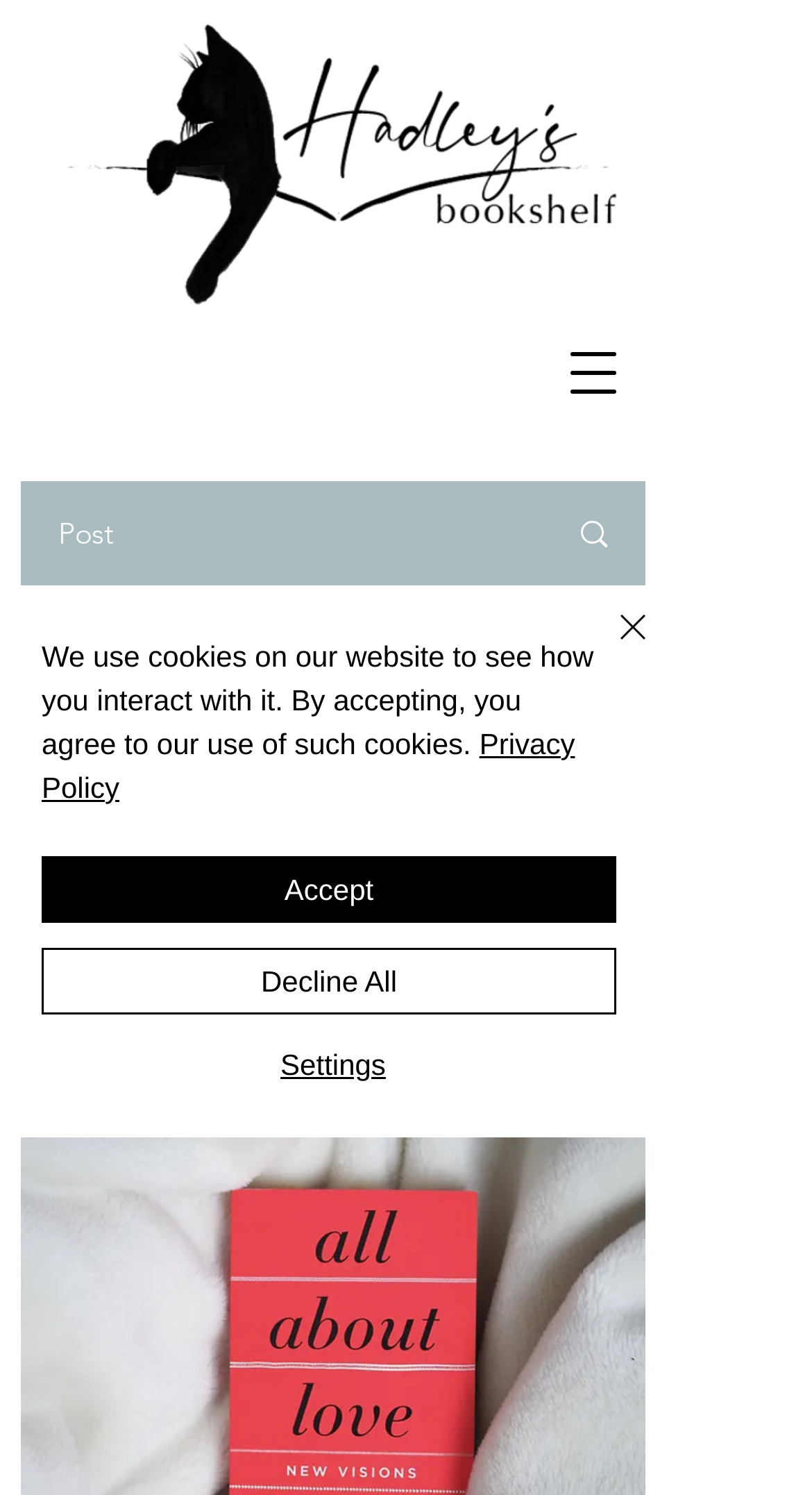Determine the bounding box for the HTML element described here: "Accept". The coordinates should be given as [left, top, right, bottom] with each number being a float between 0 and 1.

[0.051, 0.573, 0.759, 0.617]